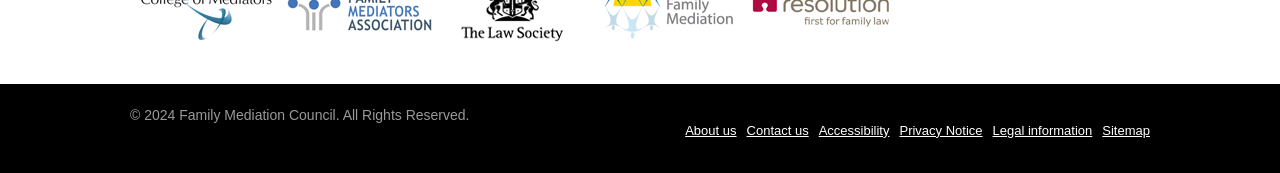What is the position of the 'Resolution' link?
Answer the question using a single word or phrase, according to the image.

Fifth from the left